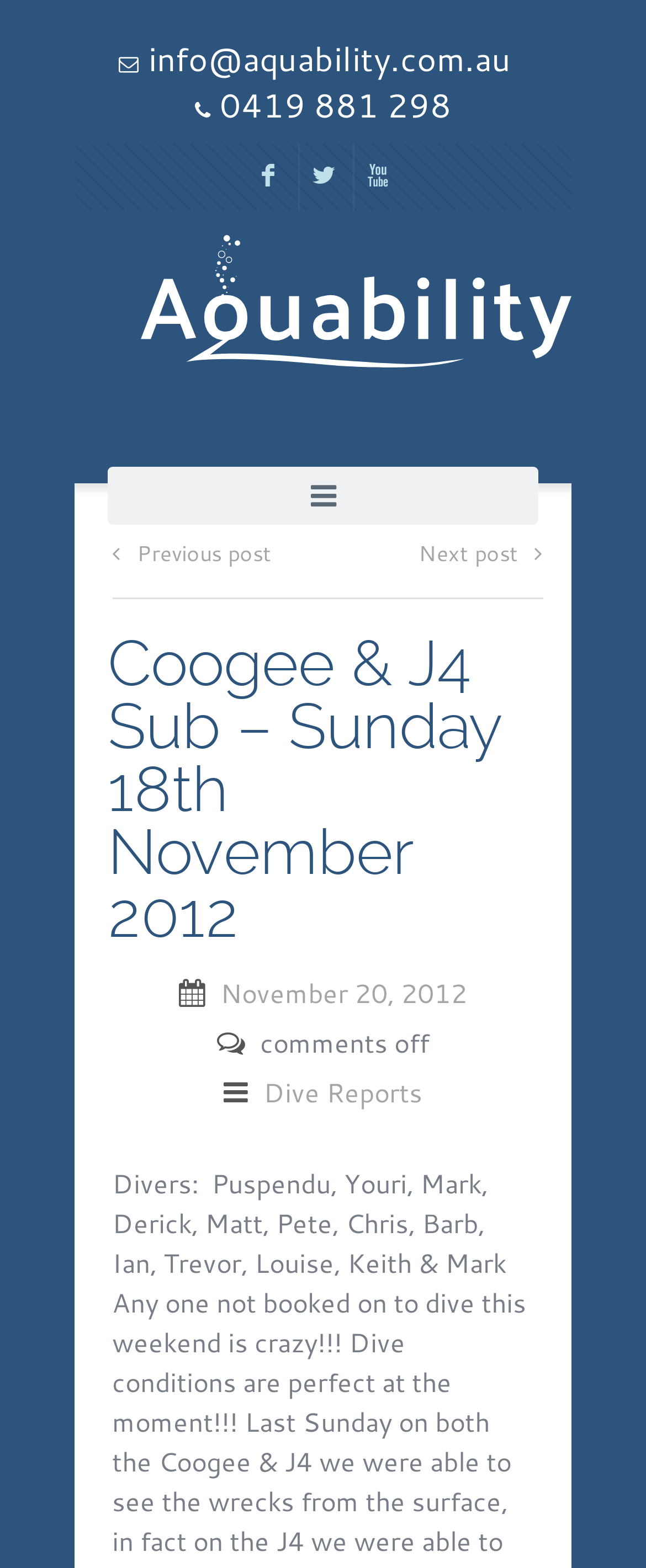Identify the bounding box of the UI element described as follows: "0419 881 298". Provide the coordinates as four float numbers in the range of 0 to 1 [left, top, right, bottom].

[0.34, 0.052, 0.699, 0.081]